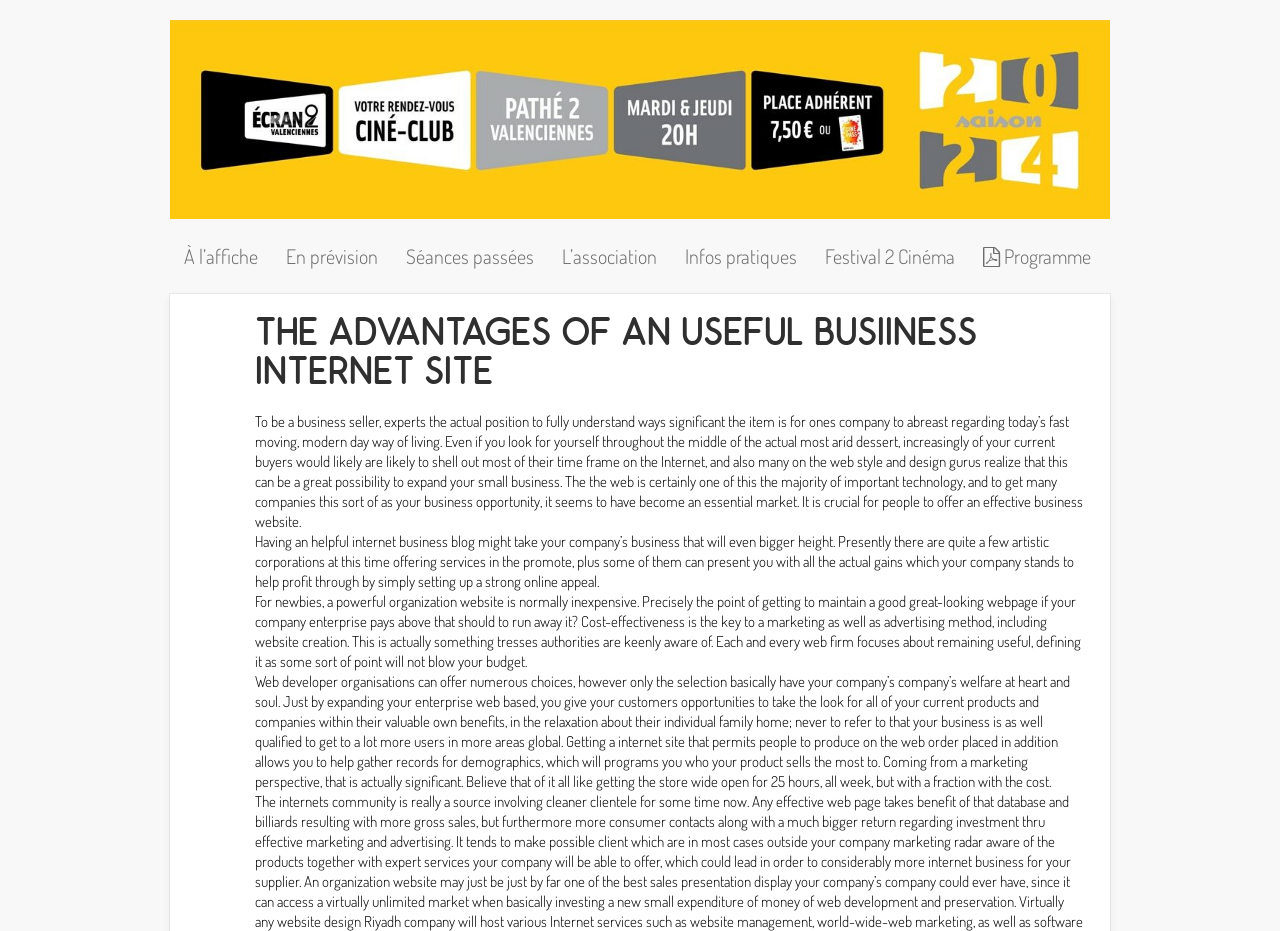Identify the bounding box for the UI element that is described as follows: "Festival 2 Cinéma".

[0.634, 0.256, 0.757, 0.294]